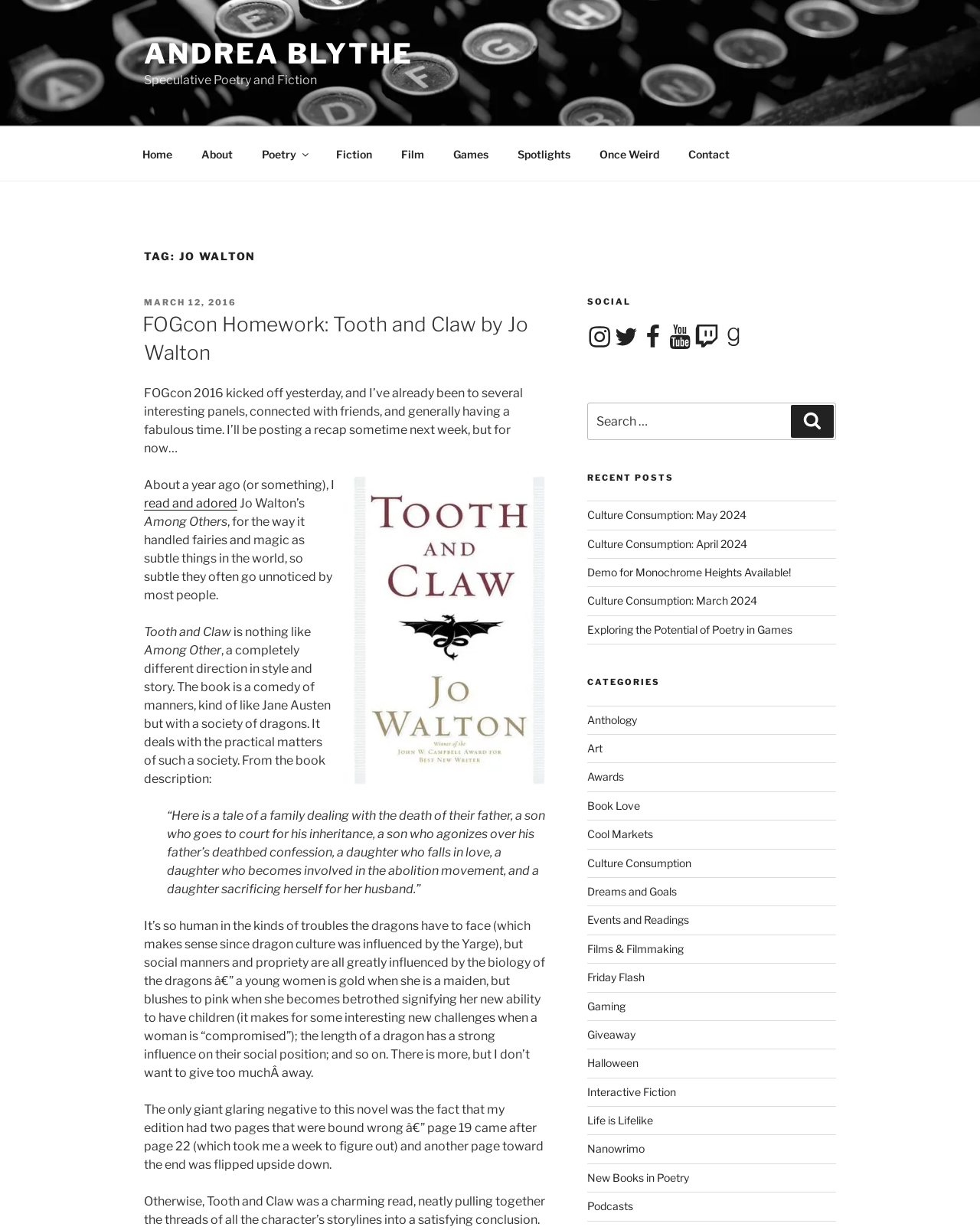Please give a short response to the question using one word or a phrase:
What is the social media platform mentioned at the bottom of the page?

Instagram